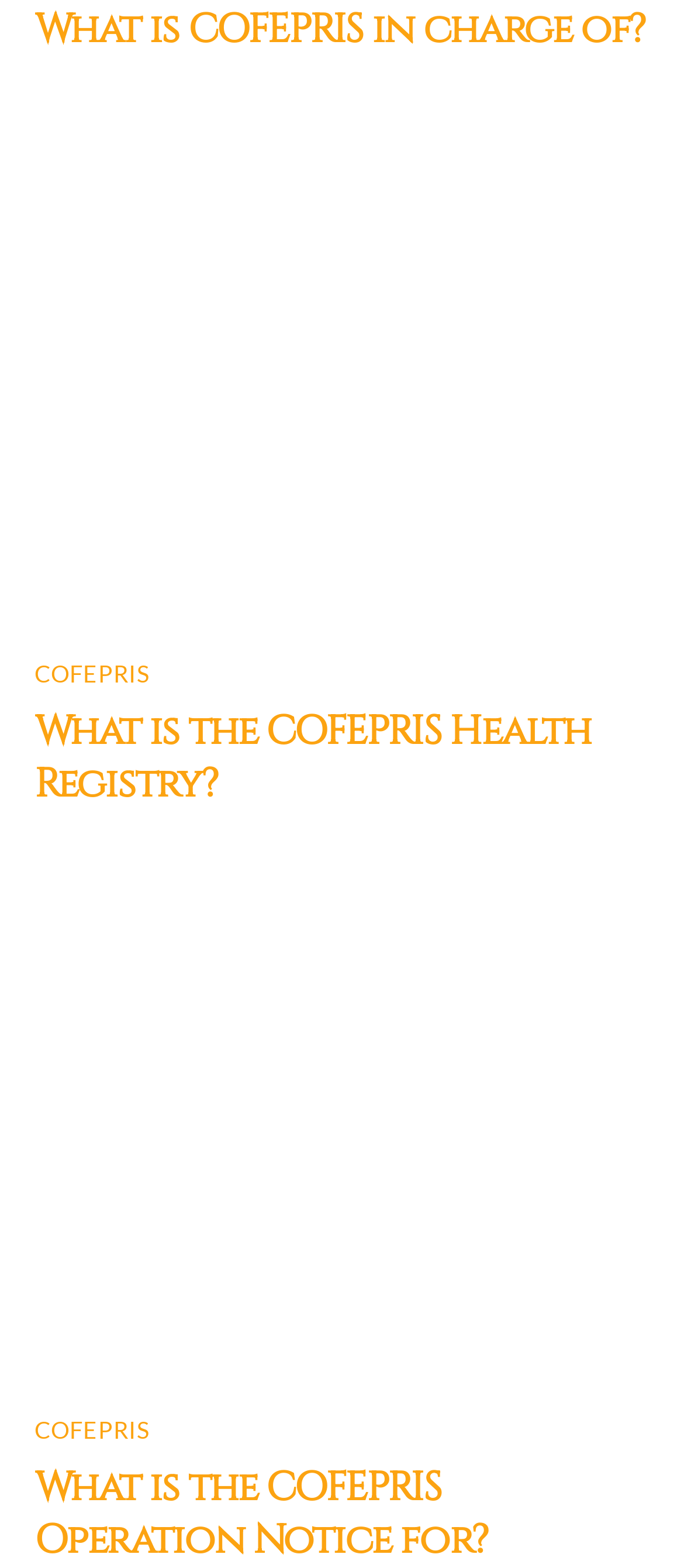Use a single word or phrase to answer the question: How many links are there on the webpage?

7